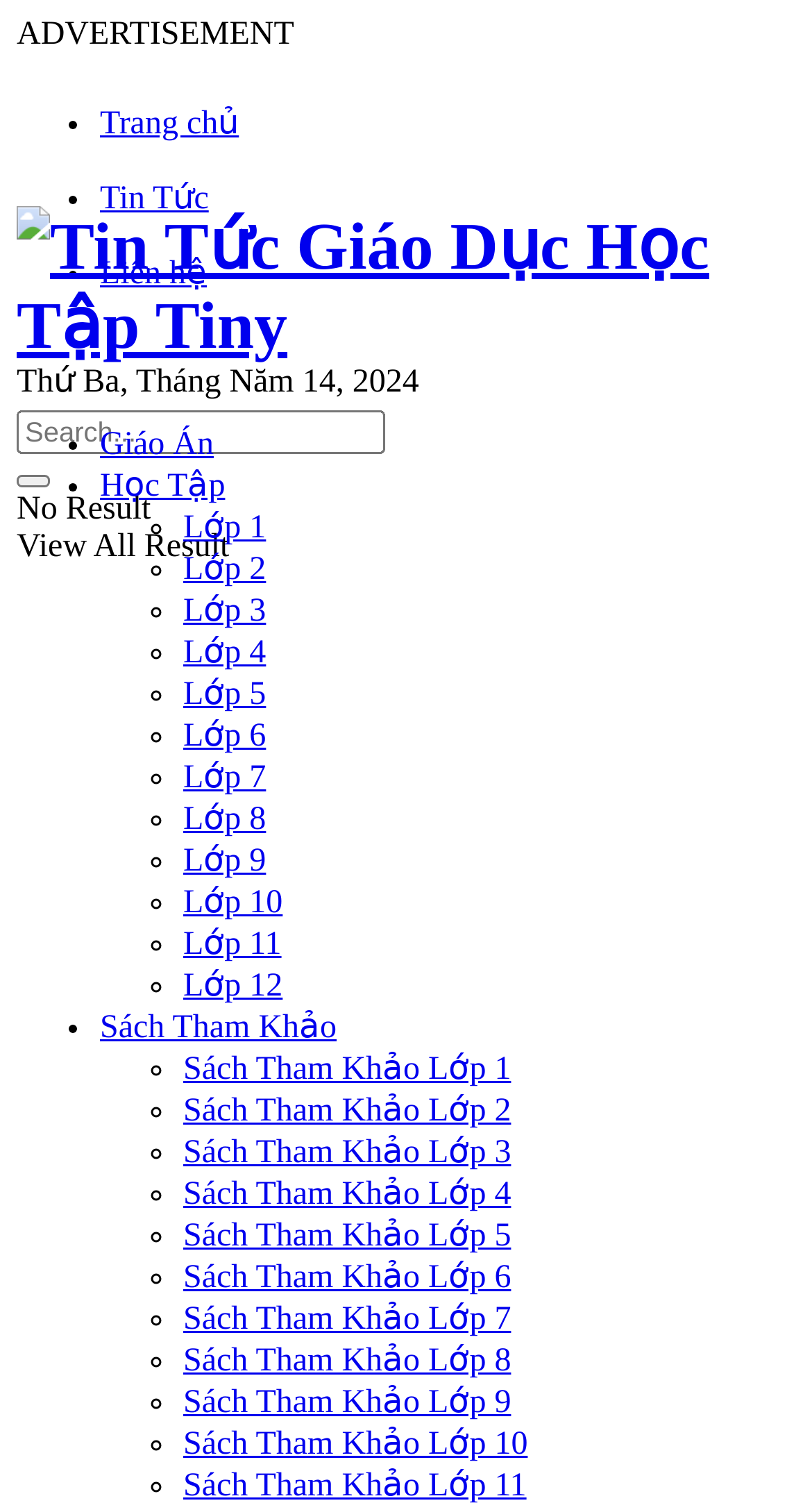Using the information in the image, give a comprehensive answer to the question: 
What is the date displayed on the webpage?

I found the date by looking at the StaticText element with the text 'Thứ Ba, Tháng Năm 14, 2024' which is located at the top of the webpage.